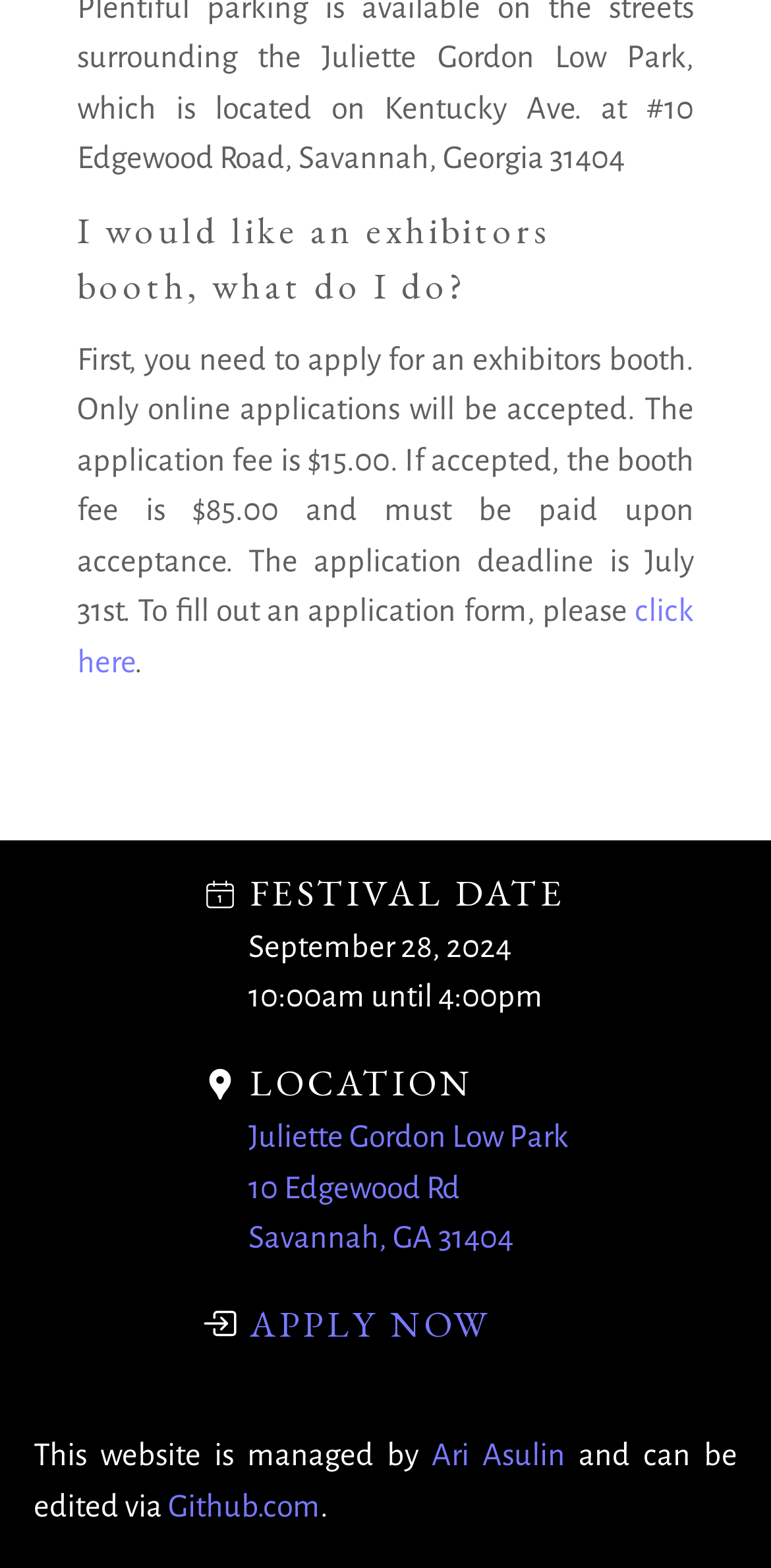When is the festival date? Examine the screenshot and reply using just one word or a brief phrase.

September 28, 2024